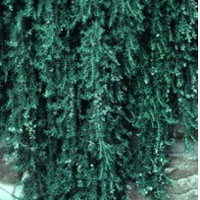Craft a detailed explanation of the image.

This image features Rosemary, a popular culinary and medicinal herb known scientifically as Rosmarinus officinalis. The plant is characterized by its abundant, green needle-like leaves and delicate flowers, which can vary in color. Often seen cascading or growing in a bushy form, Rosemary thrives in sunny environments and adds both aromatic flavors to dishes and potential health benefits, including antioxidant properties. This particular representation captures the lush foliage of the plant, emphasizing its dense, trailing growth habit, making it a favorite in gardens and kitchens alike.